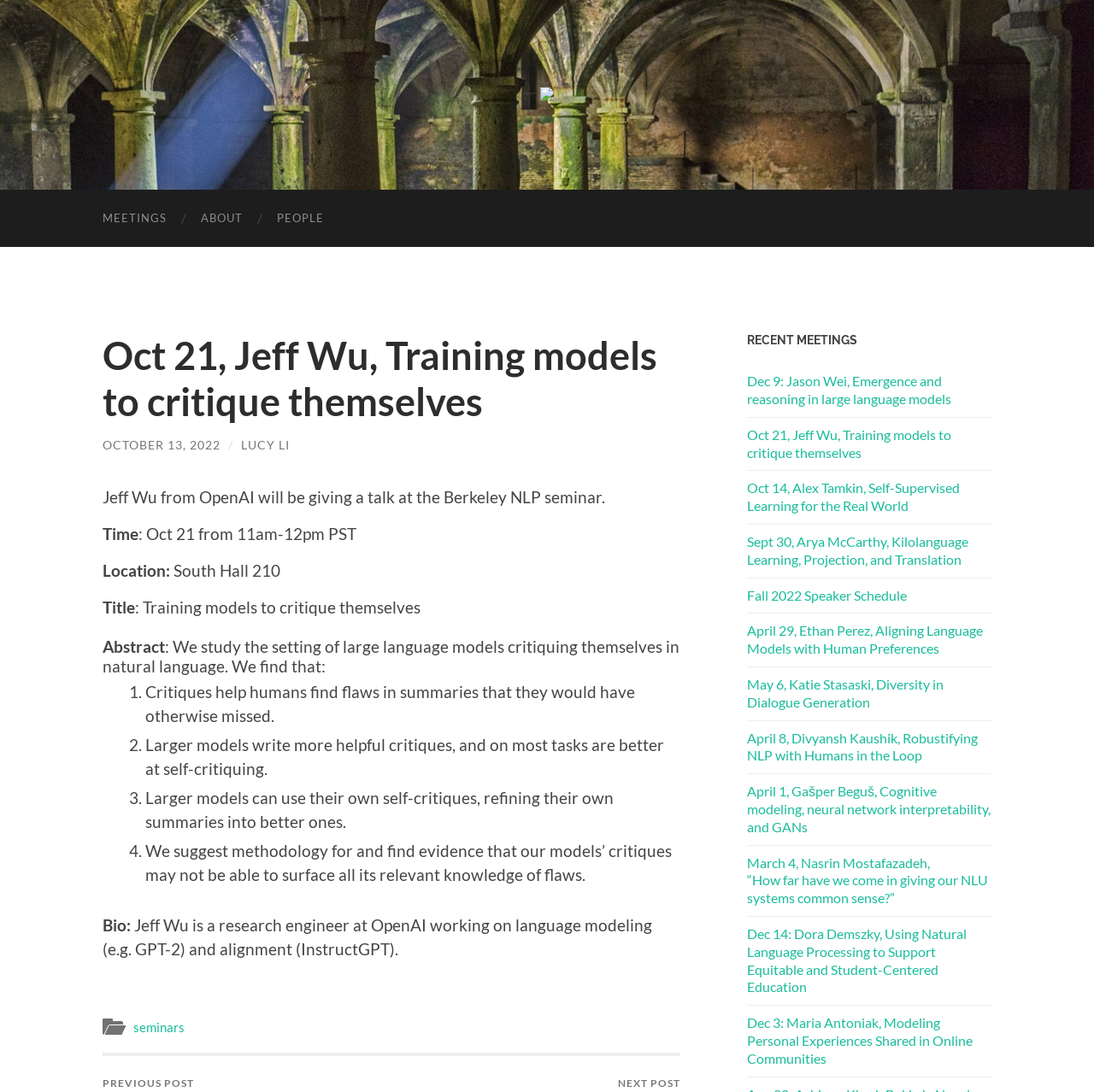Please specify the bounding box coordinates for the clickable region that will help you carry out the instruction: "View the abstract of Jeff Wu's talk".

[0.094, 0.583, 0.621, 0.619]